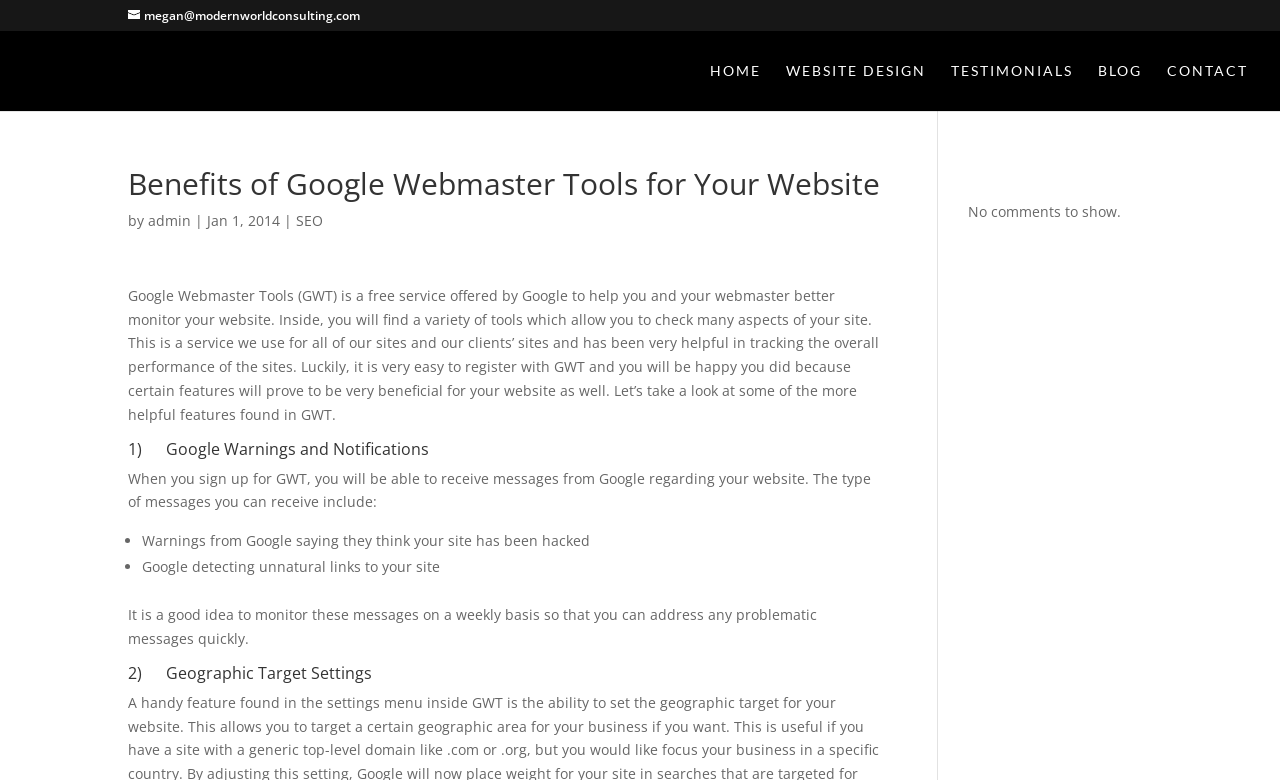Can you find the bounding box coordinates for the element that needs to be clicked to execute this instruction: "Check the blog"? The coordinates should be given as four float numbers between 0 and 1, i.e., [left, top, right, bottom].

[0.858, 0.082, 0.892, 0.142]